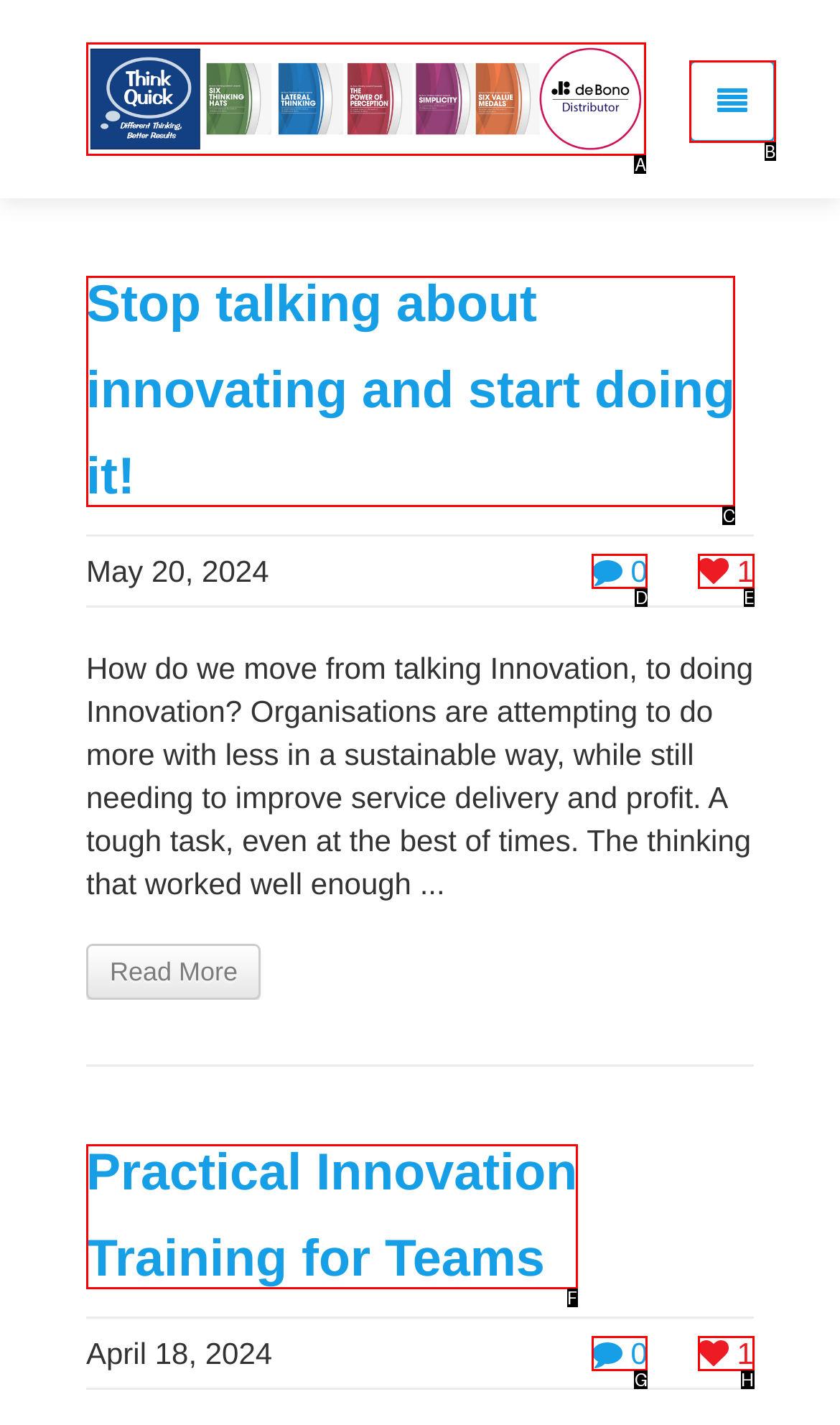Select the letter of the element you need to click to complete this task: Click on the Think Quick logo
Answer using the letter from the specified choices.

A